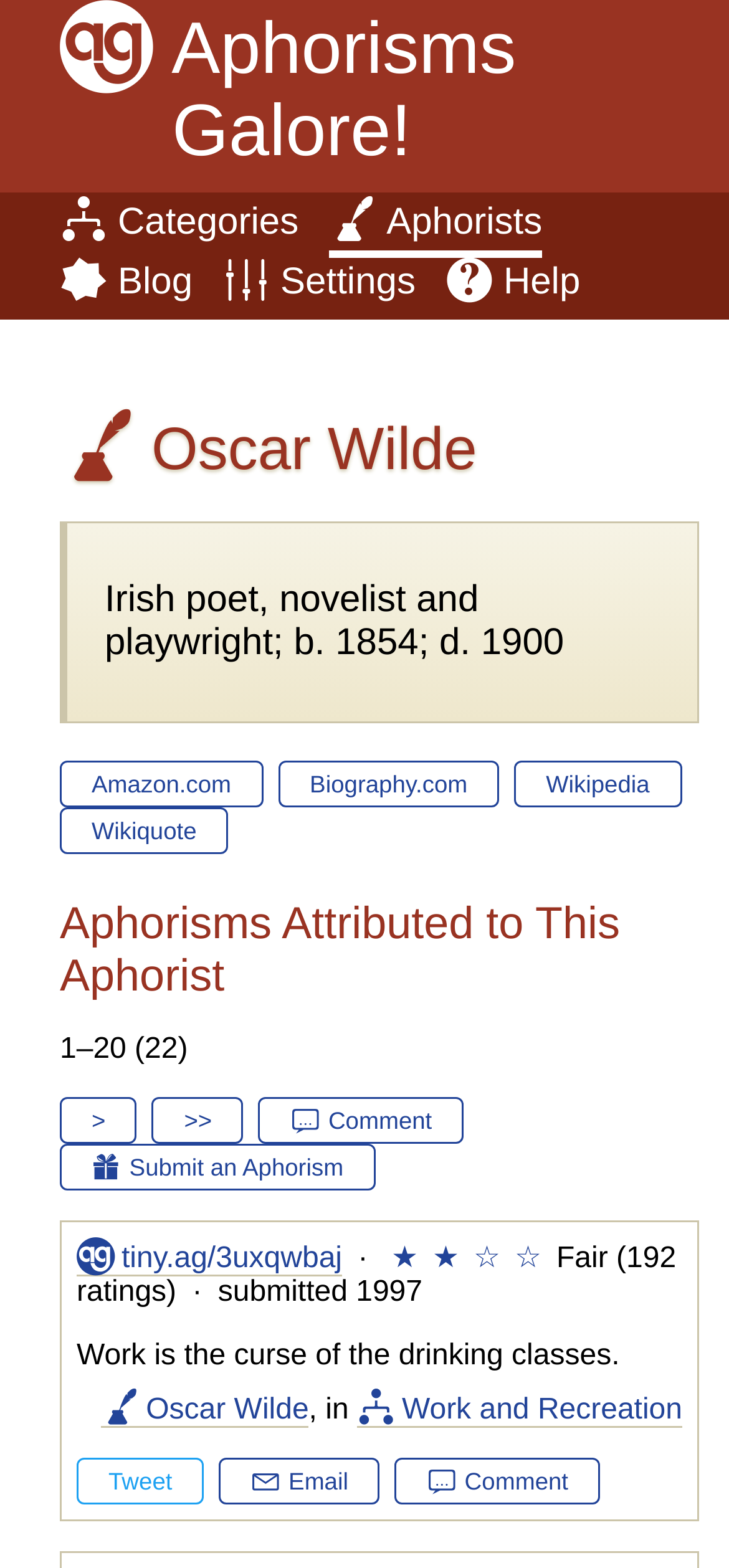Please identify the bounding box coordinates of the clickable area that will allow you to execute the instruction: "Rate this aphorism".

[0.52, 0.788, 0.589, 0.817]